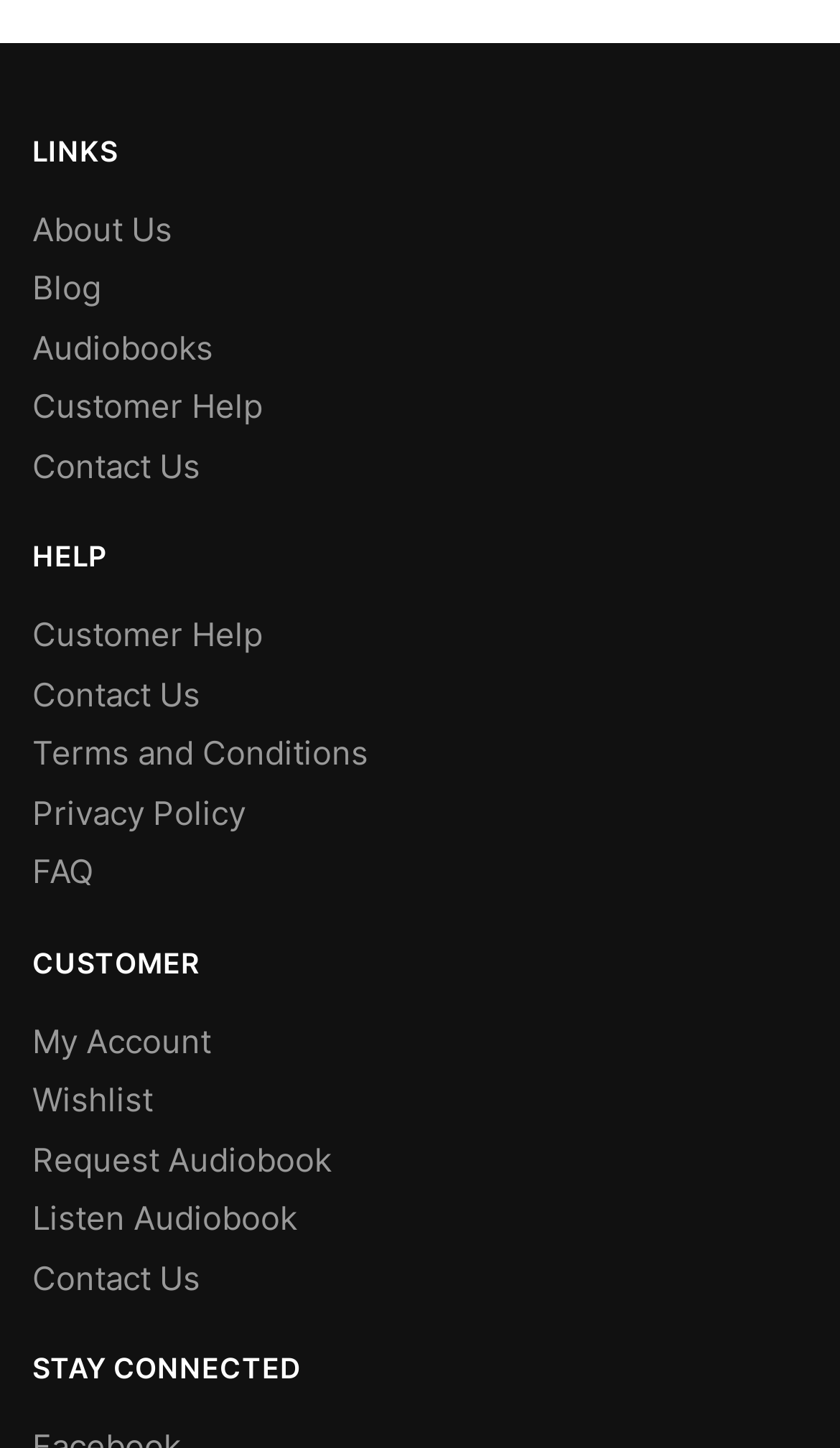How many links are under 'CUSTOMER'?
Answer the question based on the image using a single word or a brief phrase.

5